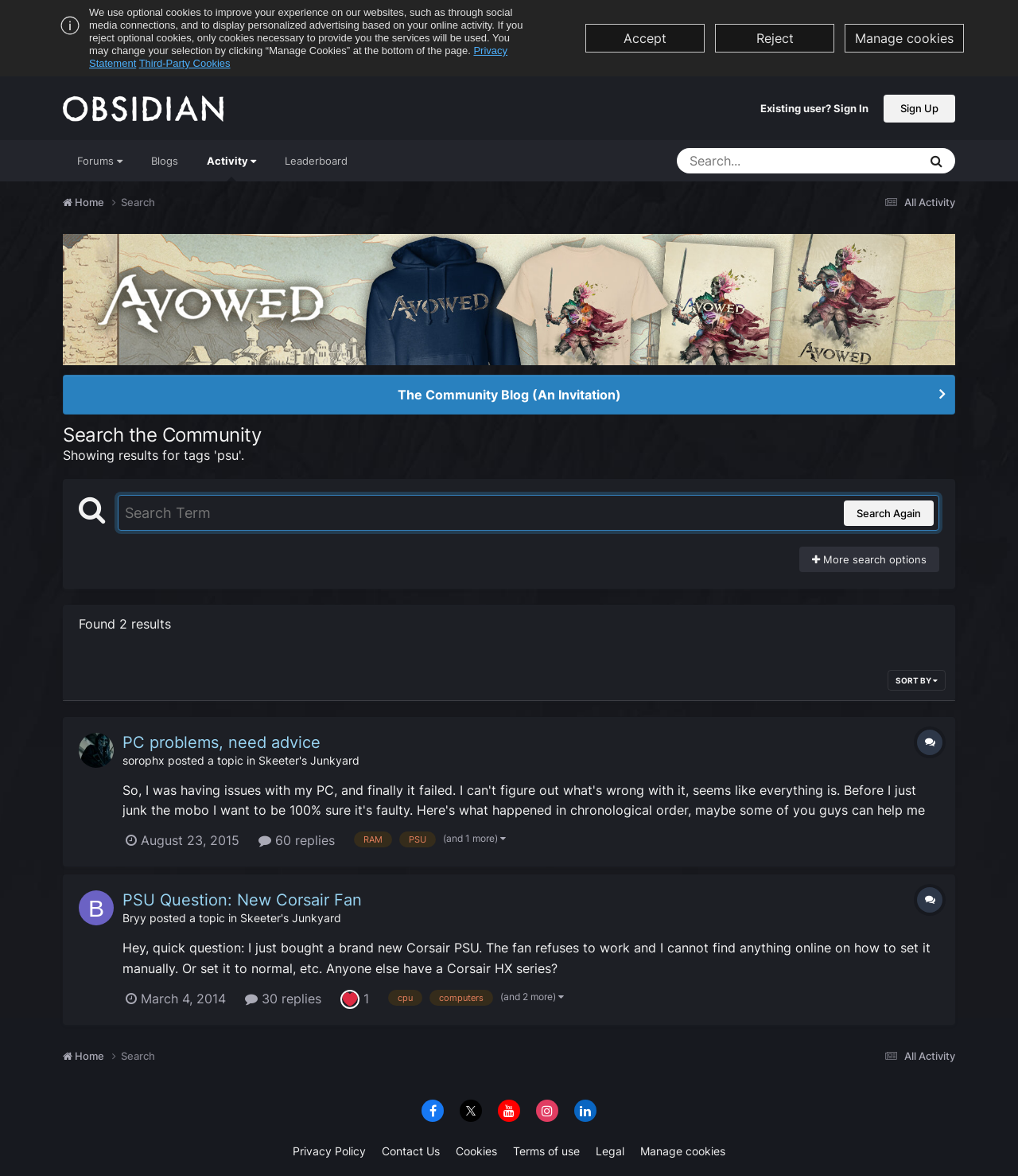Please determine the bounding box coordinates of the element's region to click in order to carry out the following instruction: "Filter search results". The coordinates should be four float numbers between 0 and 1, i.e., [left, top, right, bottom].

[0.872, 0.569, 0.929, 0.587]